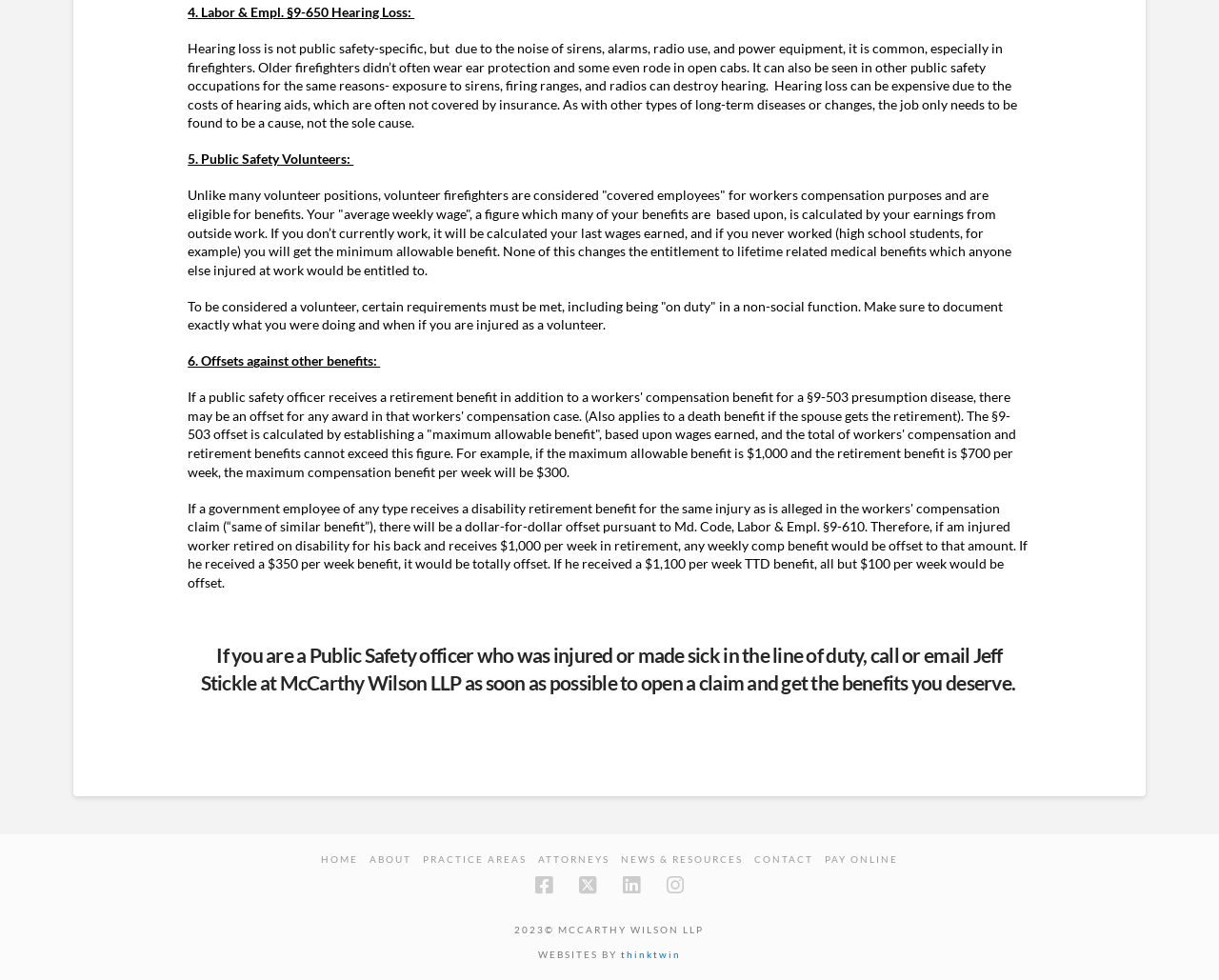Find the bounding box coordinates of the element I should click to carry out the following instruction: "Follow on Facebook".

[0.439, 0.893, 0.453, 0.914]